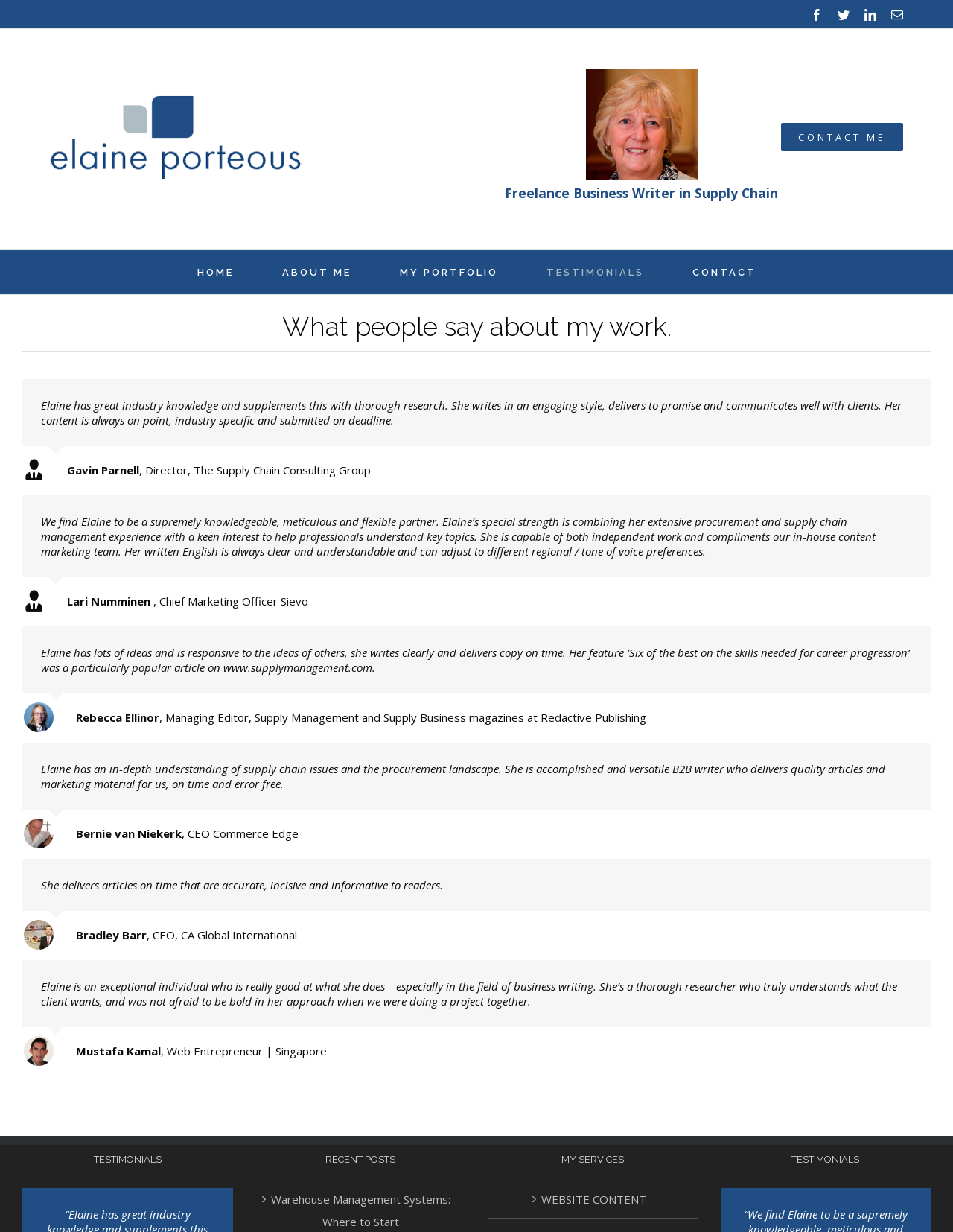Please give a concise answer to this question using a single word or phrase: 
What is the profession of the person mentioned in the first testimonial?

Director